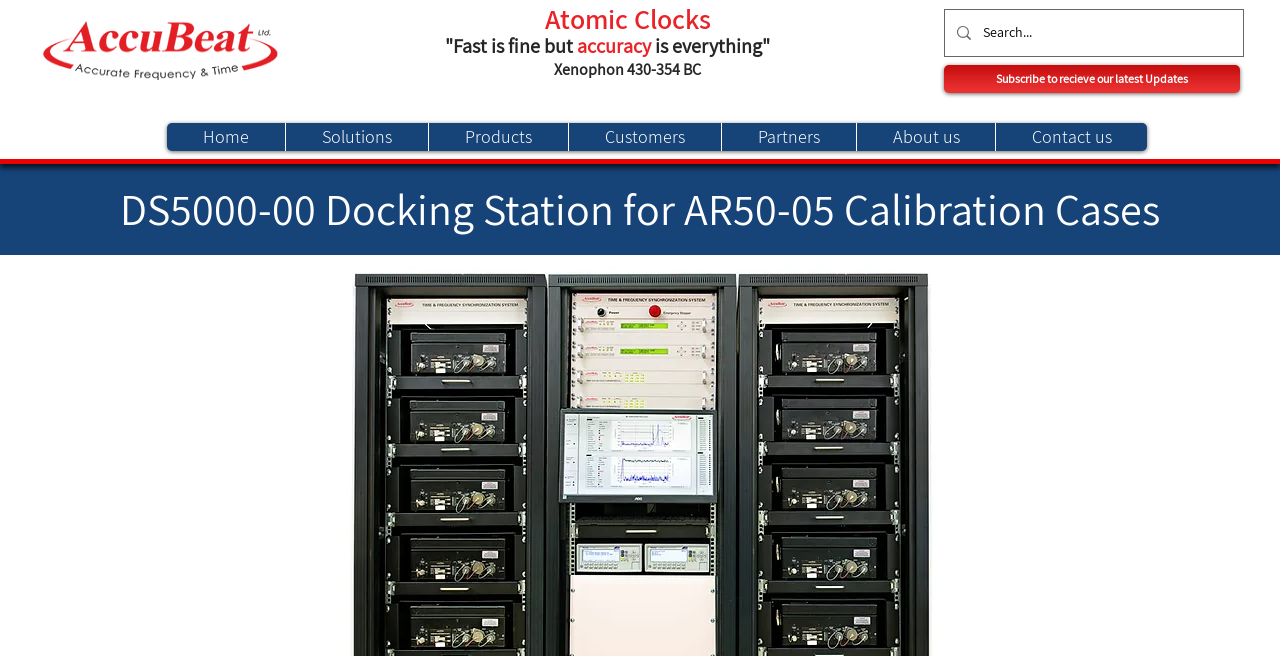Please find the bounding box for the following UI element description. Provide the coordinates in (top-left x, top-left y, bottom-right x, bottom-right y) format, with values between 0 and 1: Contact us

[0.777, 0.188, 0.896, 0.23]